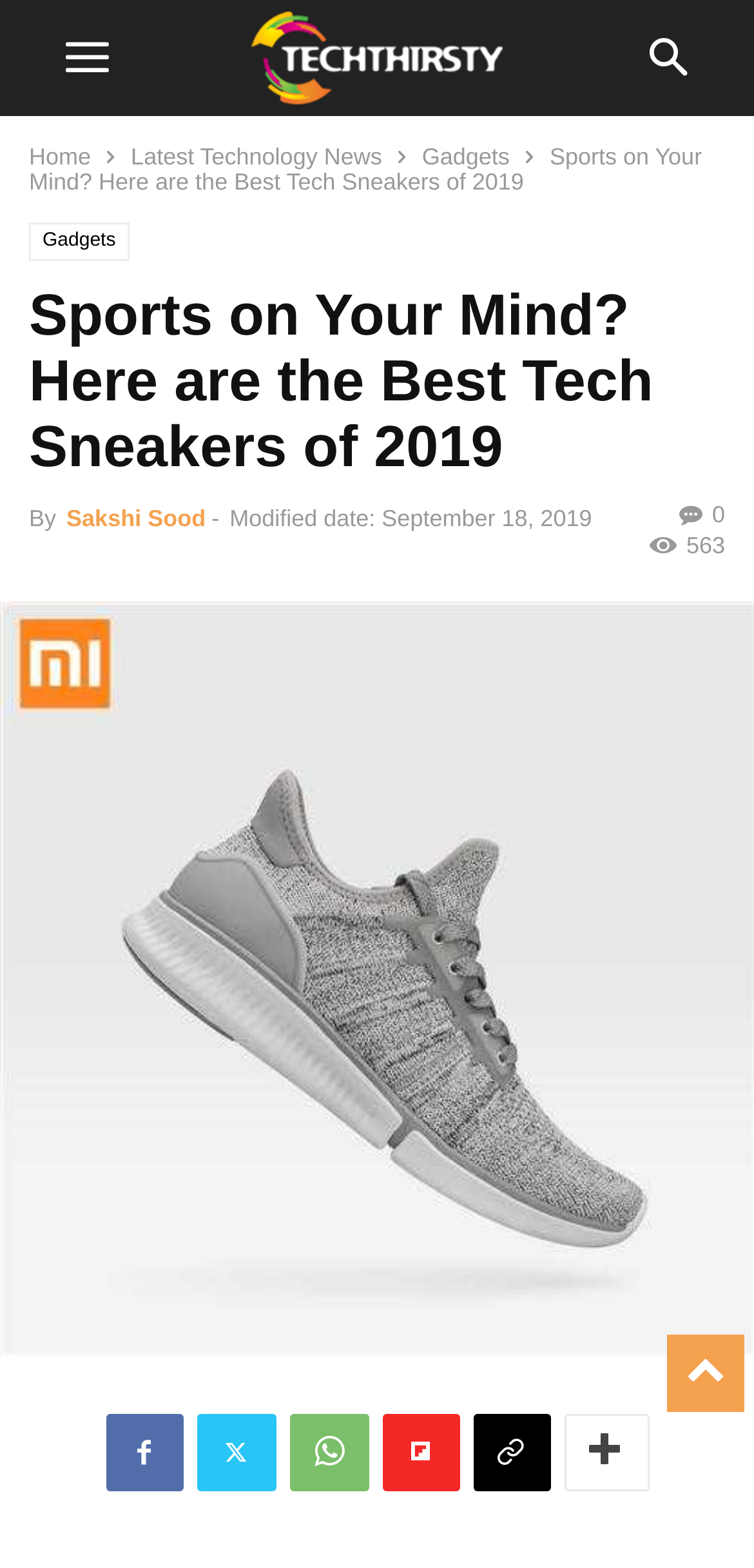Please identify the bounding box coordinates of the element I should click to complete this instruction: 'view best smart sneakers 2019'. The coordinates should be given as four float numbers between 0 and 1, like this: [left, top, right, bottom].

[0.0, 0.875, 1.0, 0.896]